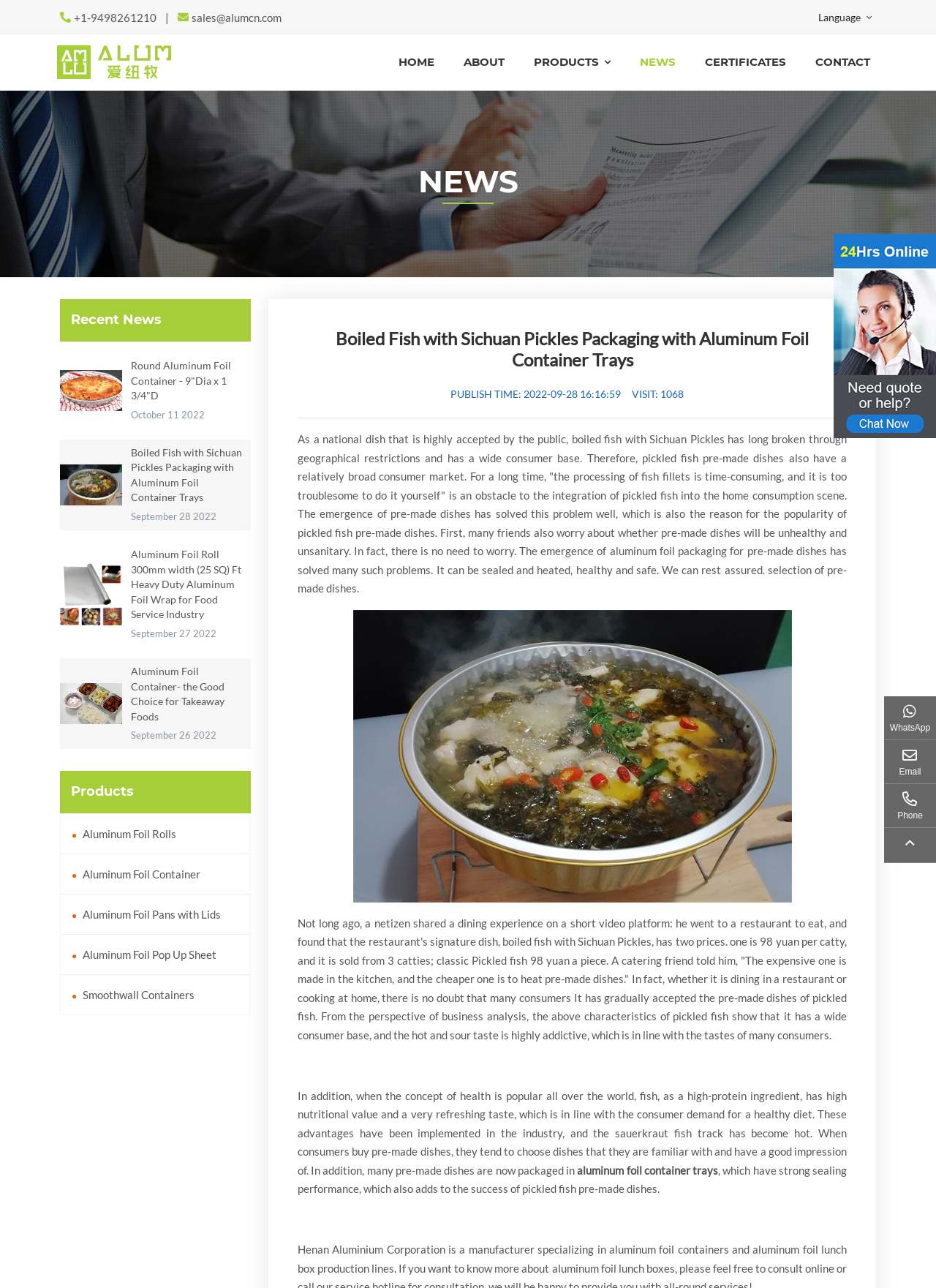Give the bounding box coordinates for the element described by: "Aluminum Foil Pop Up Sheet".

[0.065, 0.726, 0.267, 0.756]